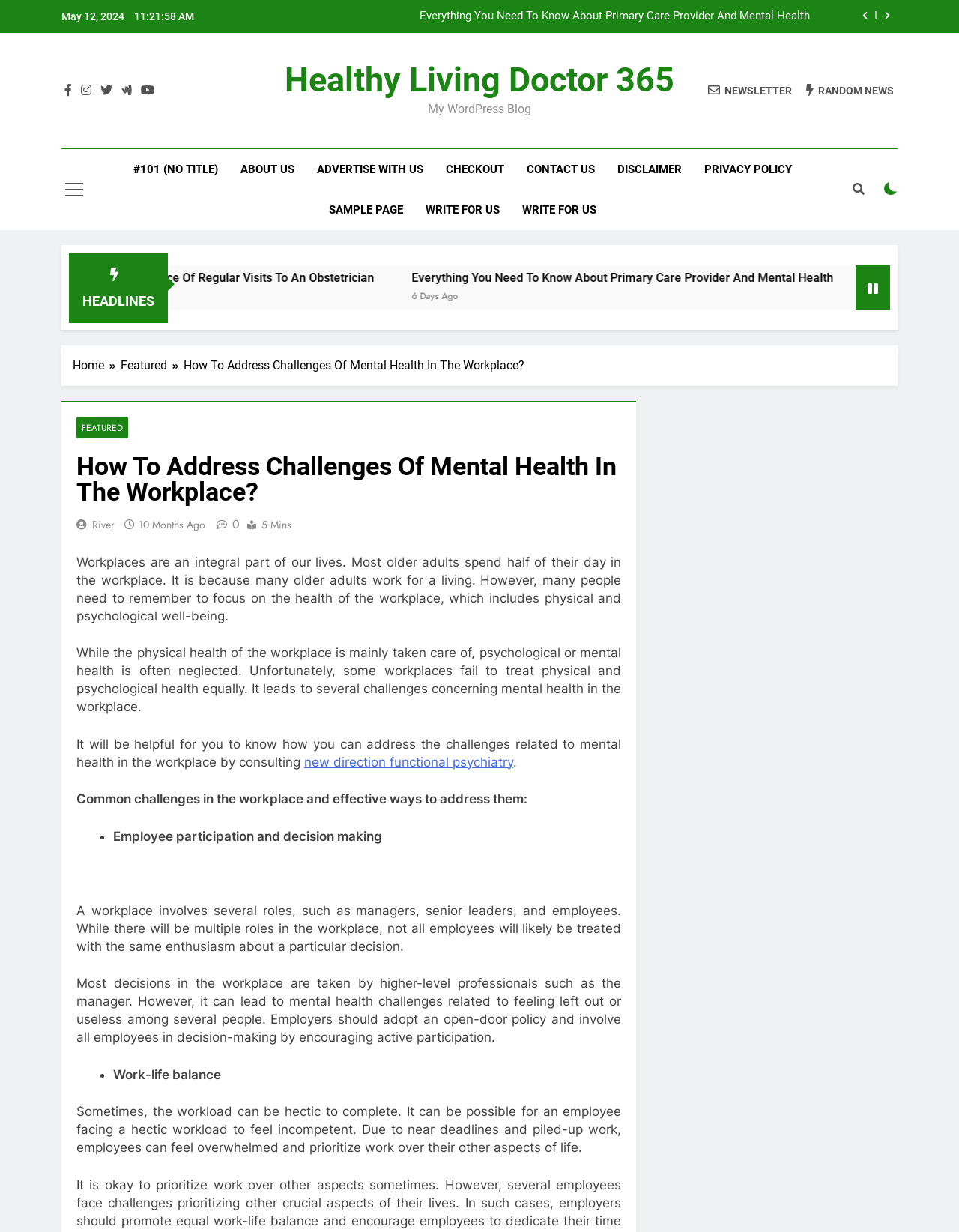Can you give a detailed response to the following question using the information from the image? What is the name of the blog?

I found the name of the blog by looking at the link element that says 'Healthy Living Doctor 365', which is likely the title of the blog.